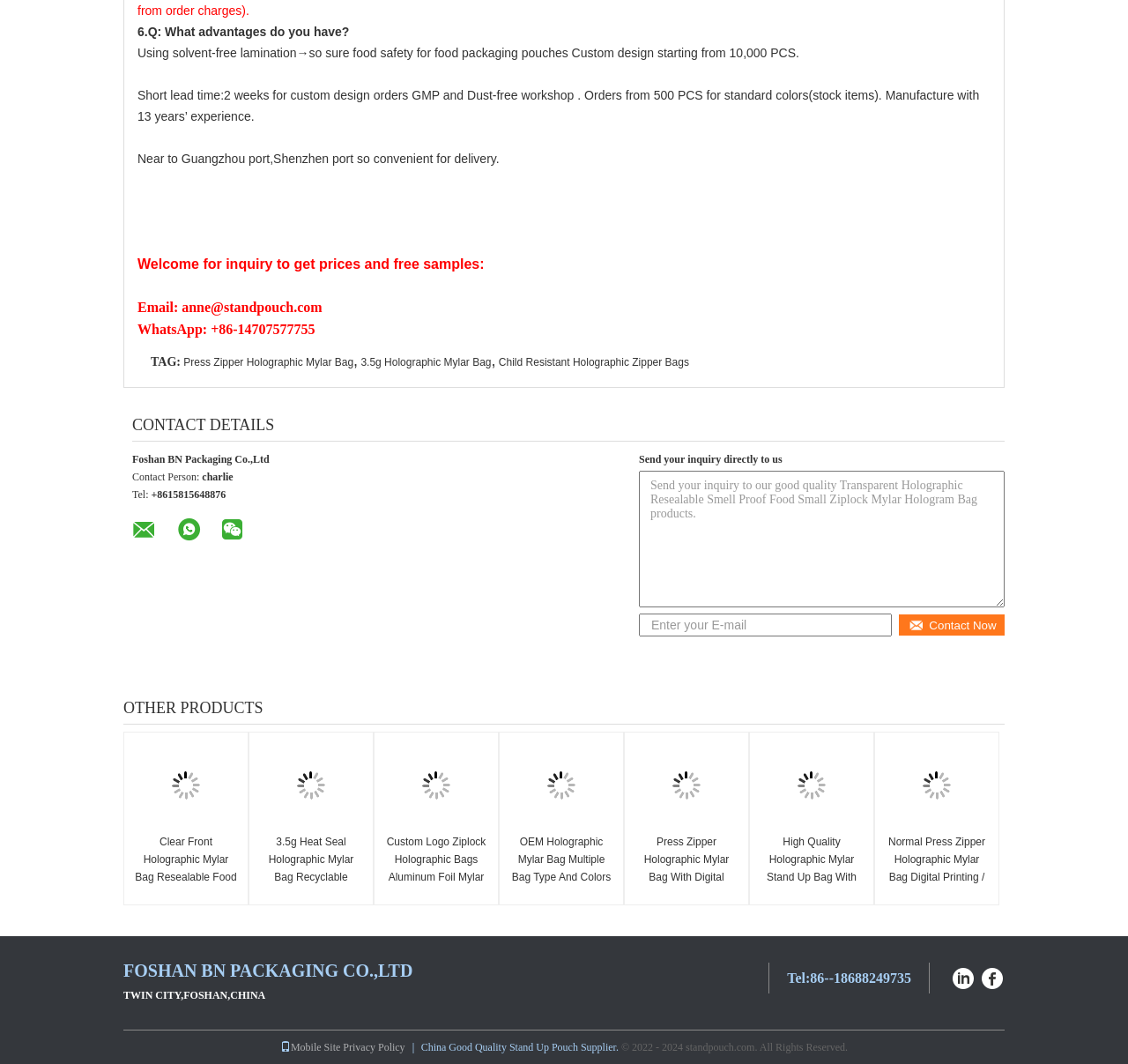What is the email address for inquiry?
Answer the question using a single word or phrase, according to the image.

anne@standpouch.com